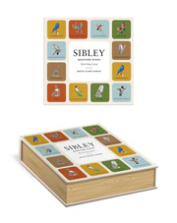What type of activity is the game suitable for?
Can you offer a detailed and complete answer to this question?

According to the caption, the game is 'perfect for family game nights or educational activities', which suggests that it is suitable for both leisure and educational purposes.